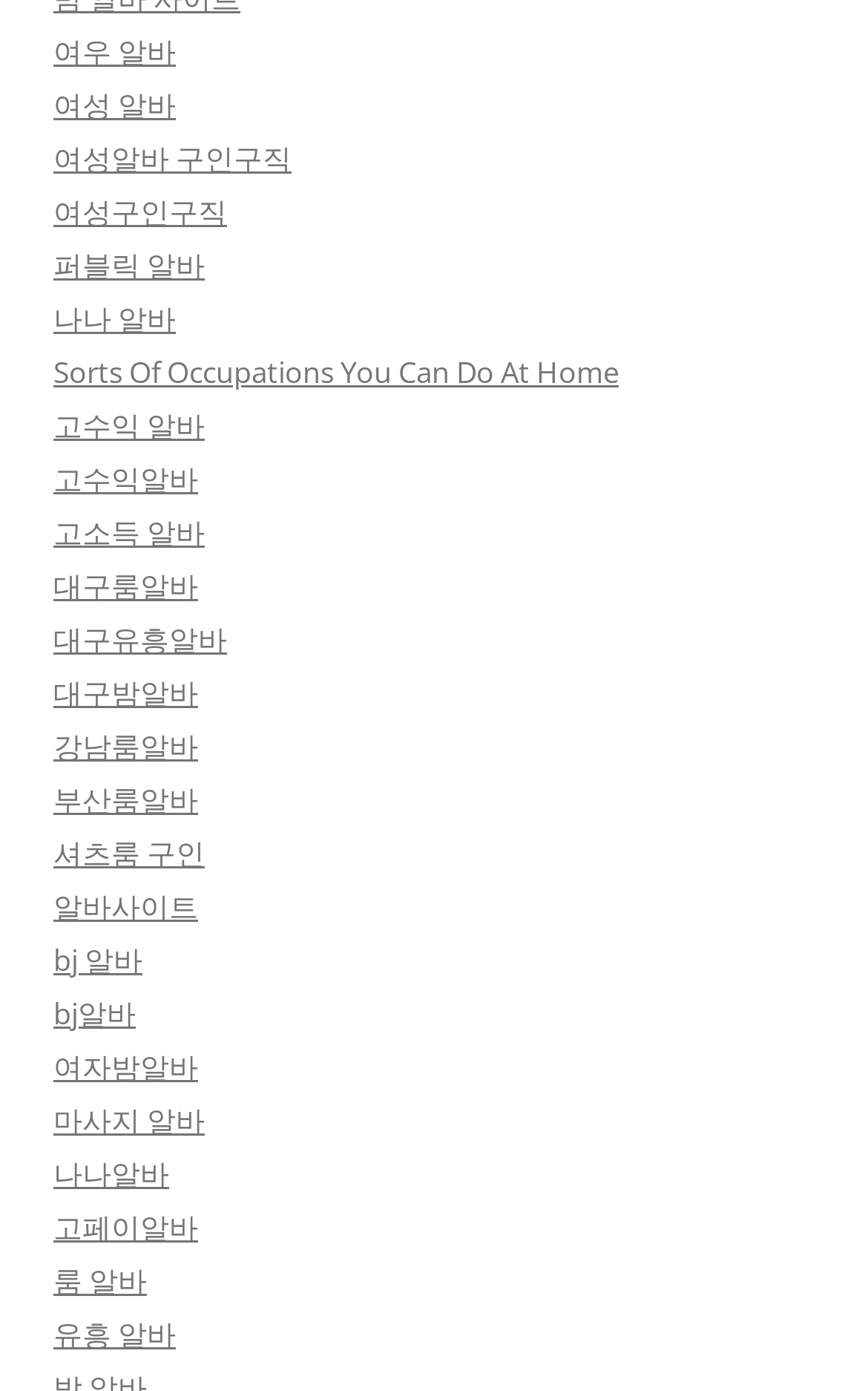What is the first link on the webpage?
Examine the screenshot and reply with a single word or phrase.

여우 알바